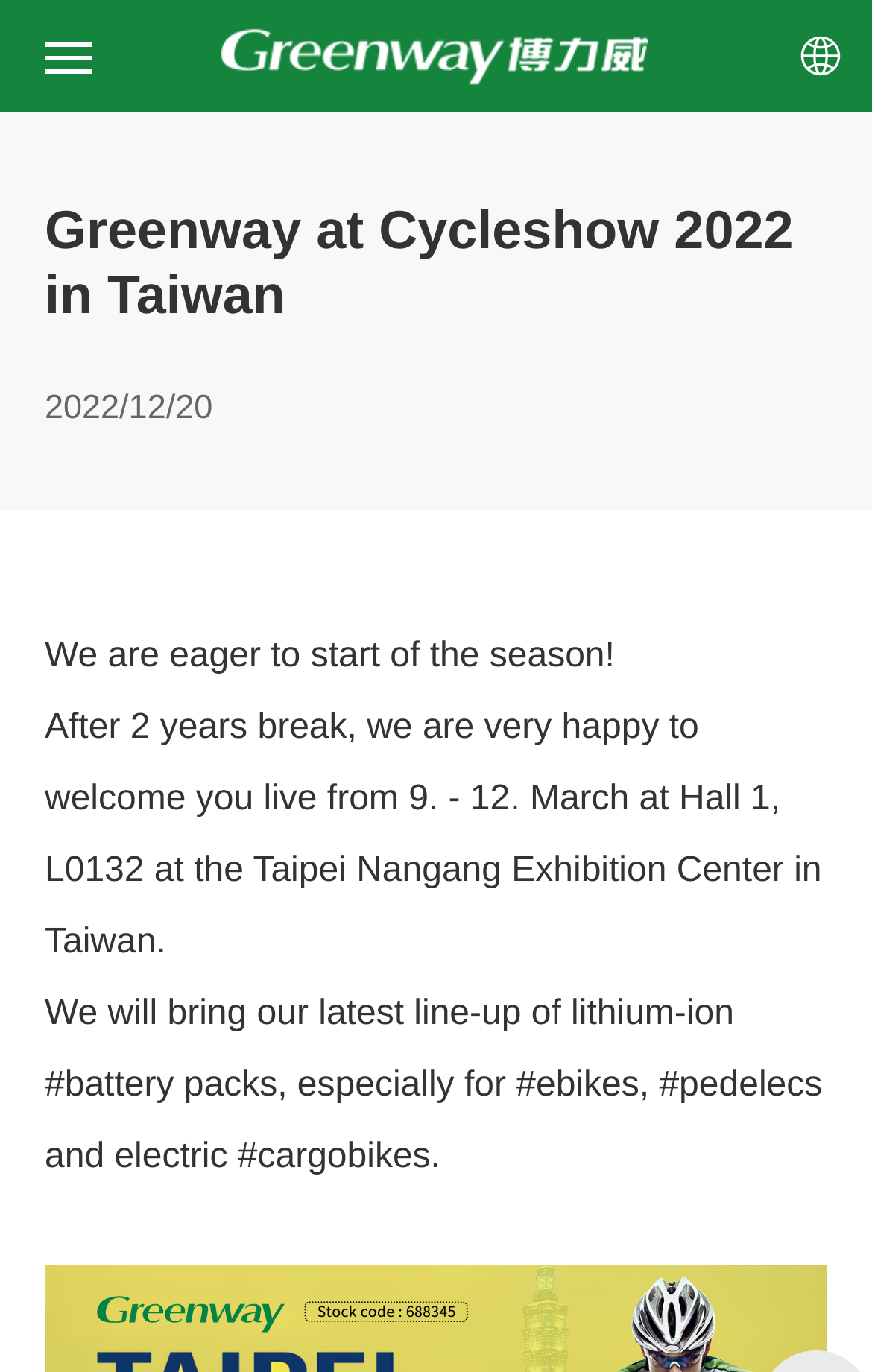Where is the Taipei Nangang Exhibition Center located?
Based on the image, answer the question with a single word or brief phrase.

Taiwan